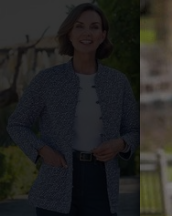What type of pants is the woman wearing?
Based on the visual, give a brief answer using one word or a short phrase.

high-waisted jeans